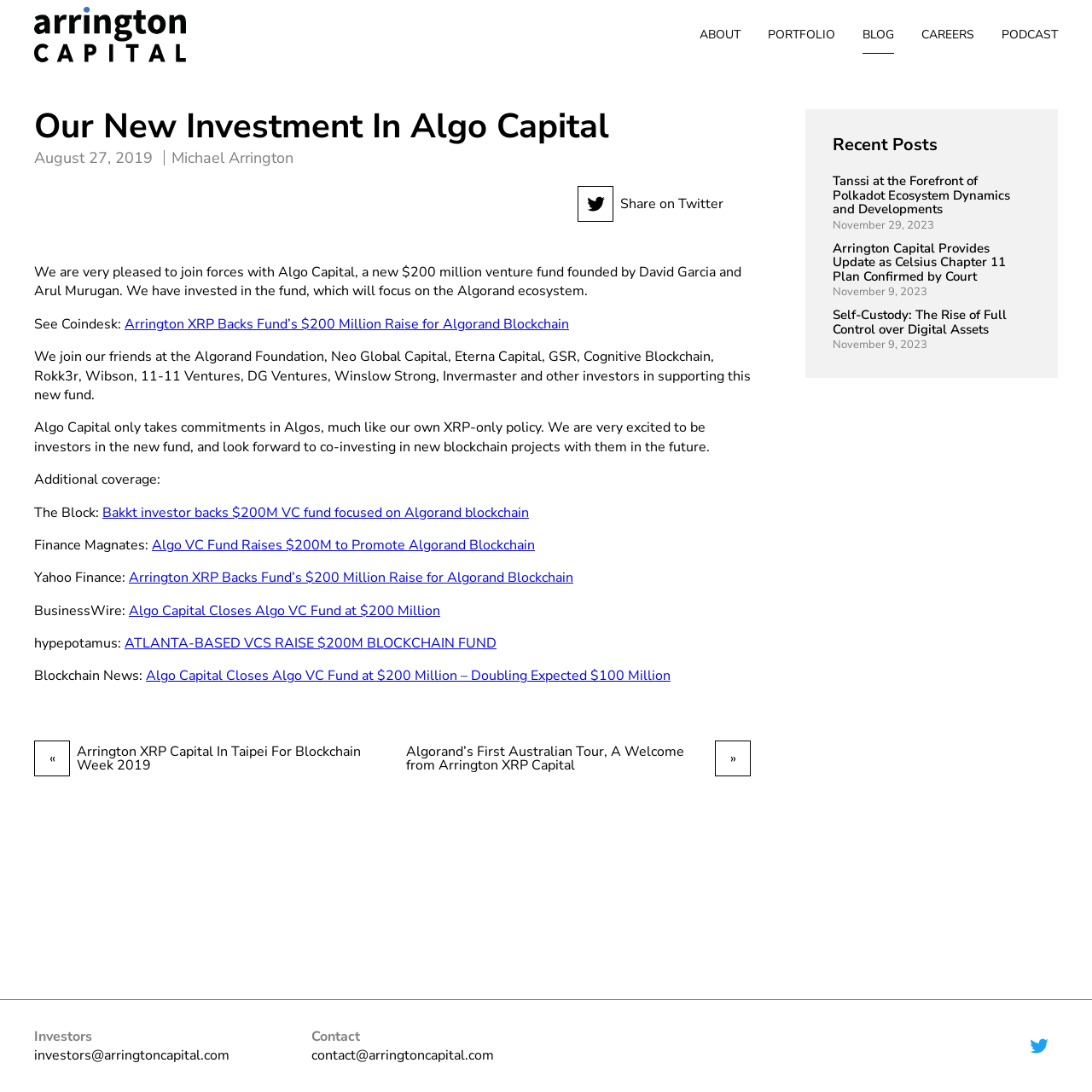Find the bounding box coordinates for the HTML element described as: "Share on Twitter". The coordinates should consist of four float values between 0 and 1, i.e., [left, top, right, bottom].

[0.529, 0.17, 0.662, 0.203]